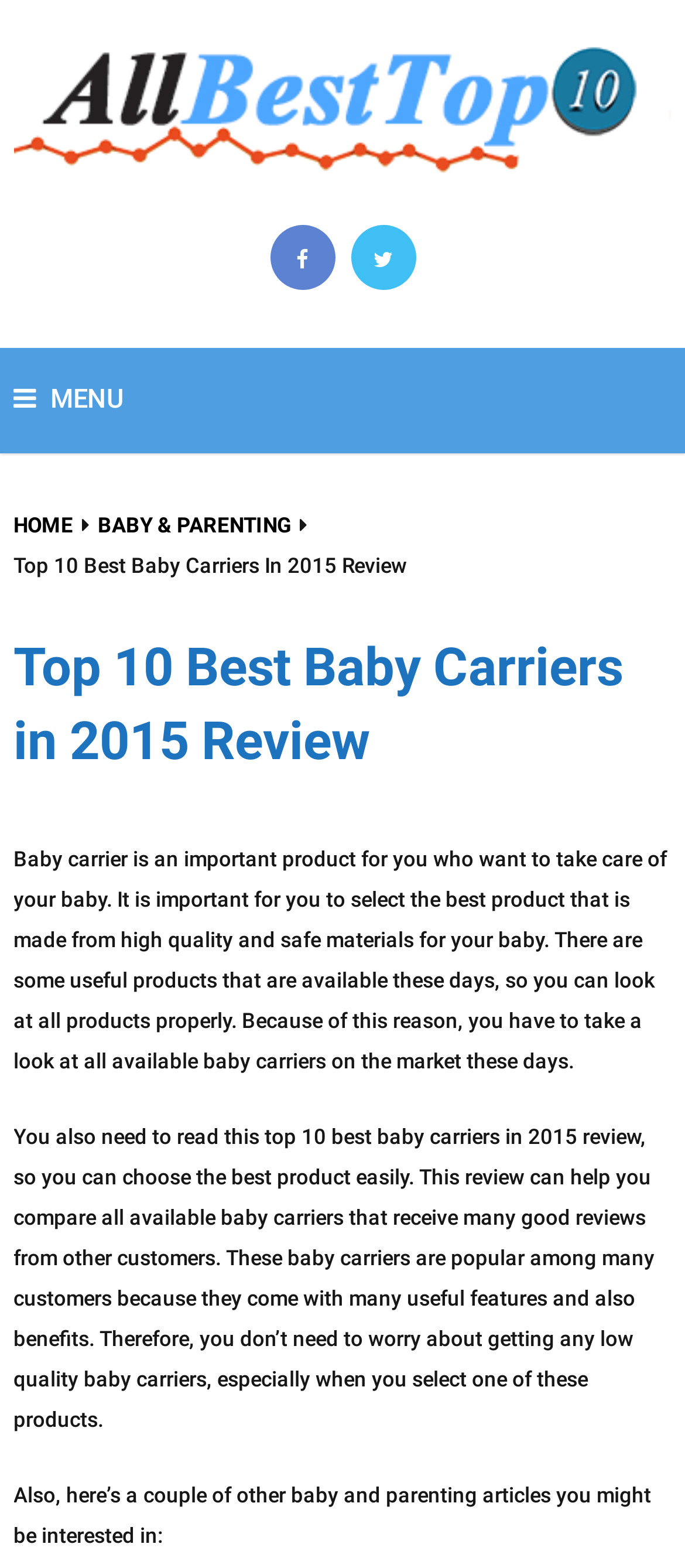What should I do to choose the best baby carrier?
Could you give a comprehensive explanation in response to this question?

The webpage suggests reading the top 10 best baby carriers in 2015 review to compare all available baby carriers that receive many good reviews from other customers, which can help in choosing the best product easily.